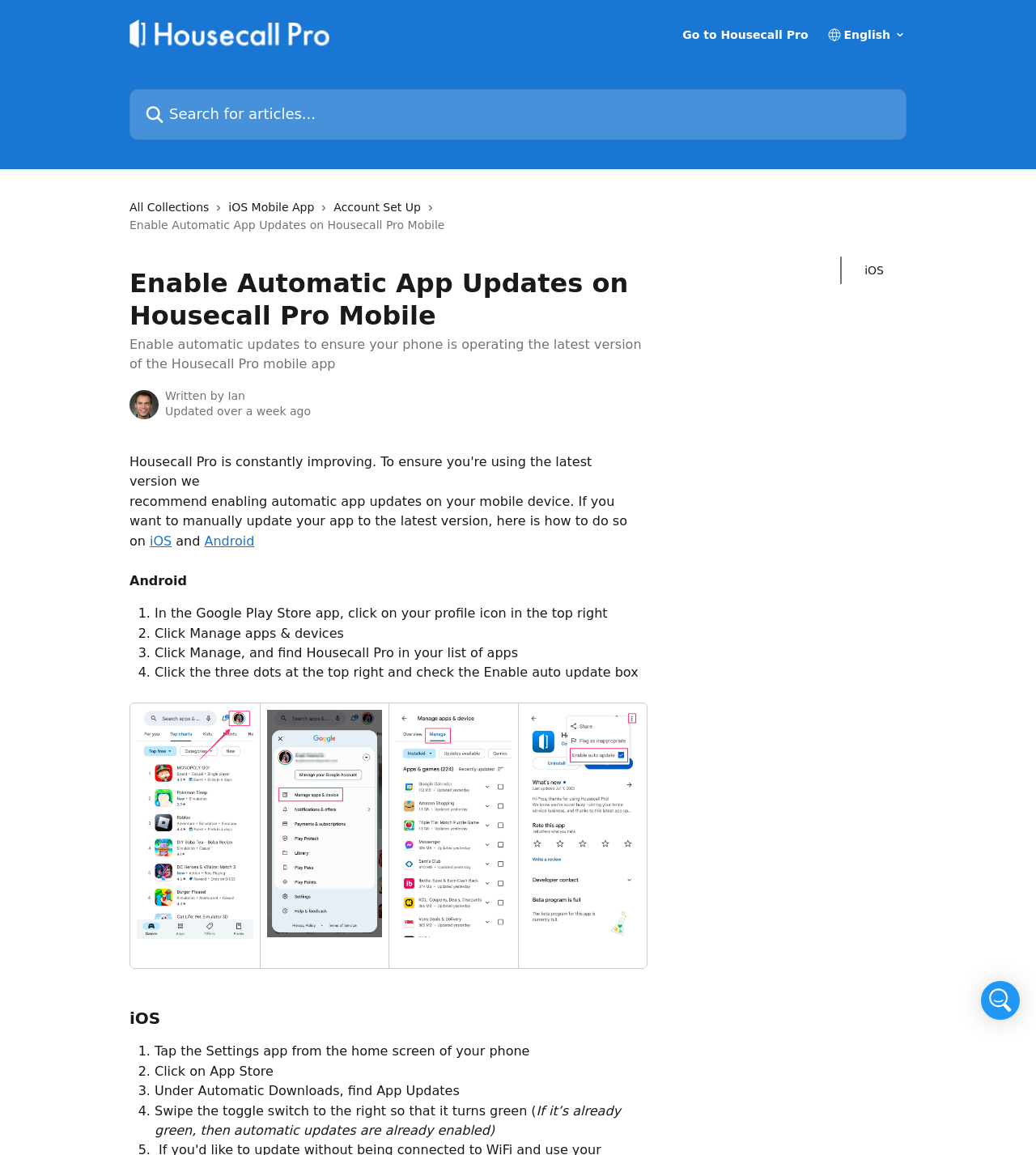Illustrate the webpage's structure and main components comprehensively.

This webpage is from the Housecall Pro Help Center, and its main topic is enabling automatic app updates on the Housecall Pro mobile app. 

At the top of the page, there is a header section with a logo, a link to "Housecall Pro Help Center", a link to "Go to Housecall Pro", a combobox, and a search bar. 

Below the header, there are several links to different categories, including "iOS", "All Collections", "iOS Mobile App", and "Account Set Up", each accompanied by an icon. 

The main content of the page is divided into two sections. The first section has a heading "Enable Automatic App Updates on Housecall Pro Mobile" and a brief description of the importance of enabling automatic app updates. 

The second section provides step-by-step instructions on how to enable automatic app updates on both iOS and Android devices. The instructions are presented in a numbered list format, with each step accompanied by a brief description. 

On the right side of the page, there is a table with several links, each accompanied by an icon. 

At the bottom of the page, there is a button to "Open Intercom Messenger".